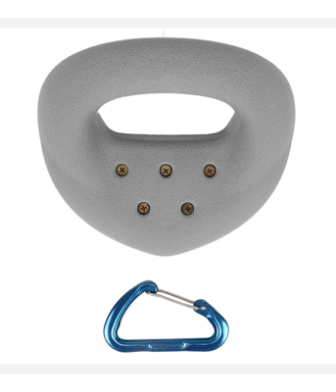Please answer the following question using a single word or phrase: 
How many threaded inserts are on the climbing hold?

five